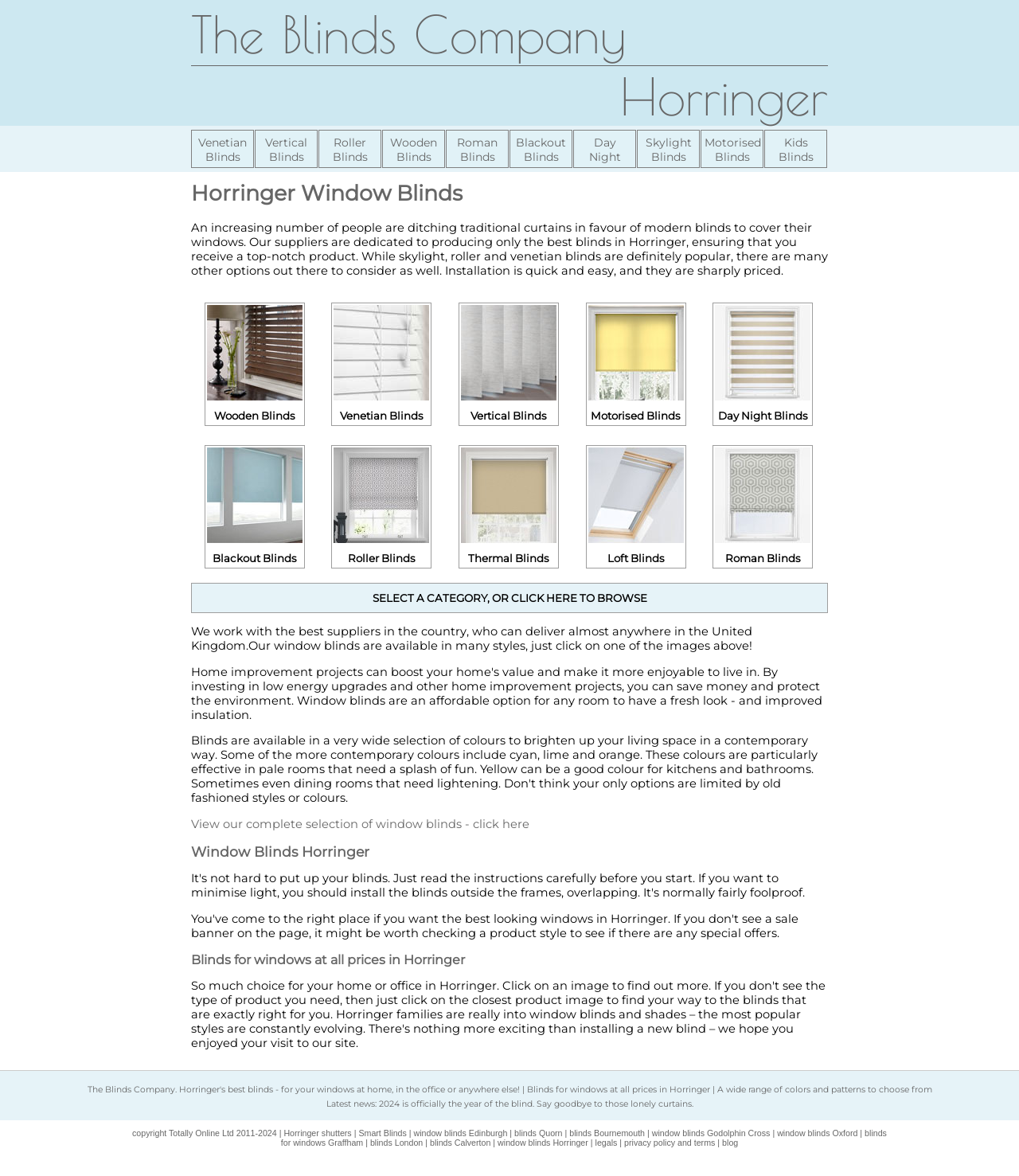What is the purpose of the website?
Please provide a single word or phrase in response based on the screenshot.

To sell window blinds